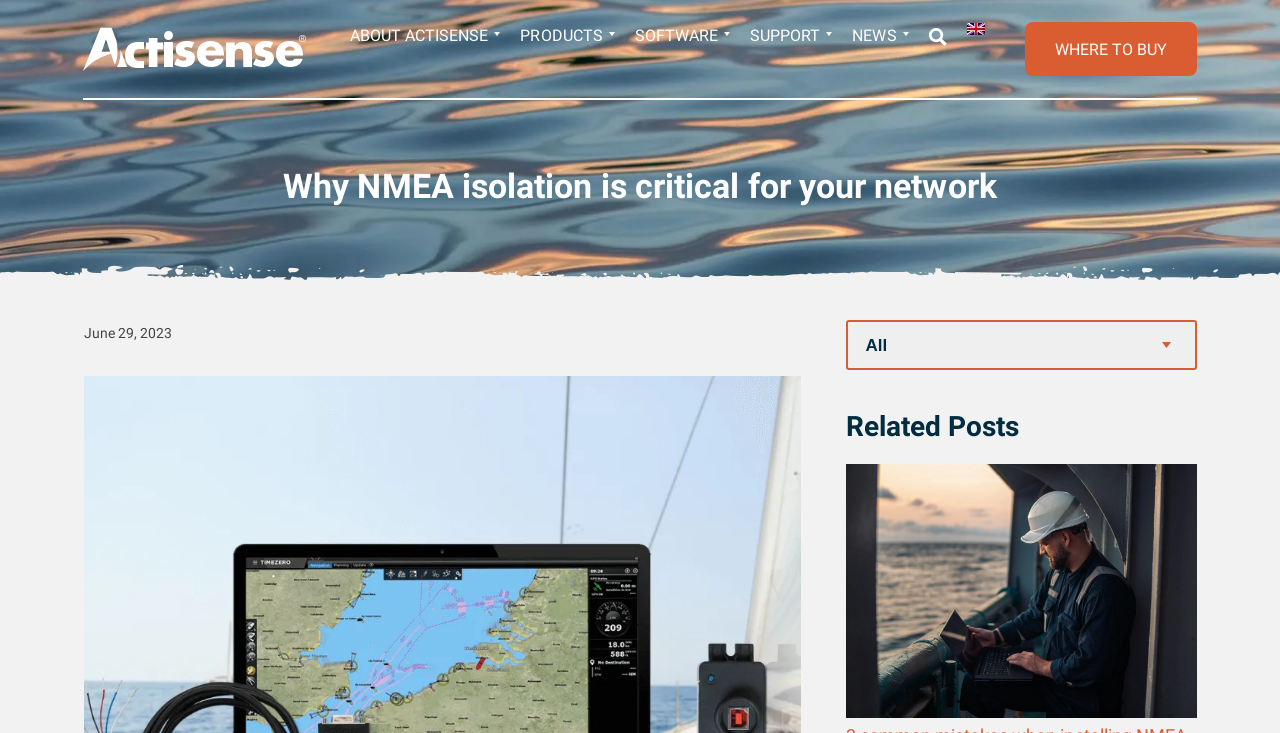Use a single word or phrase to answer the following:
What is the company logo displayed on the top left?

Actisense Logo